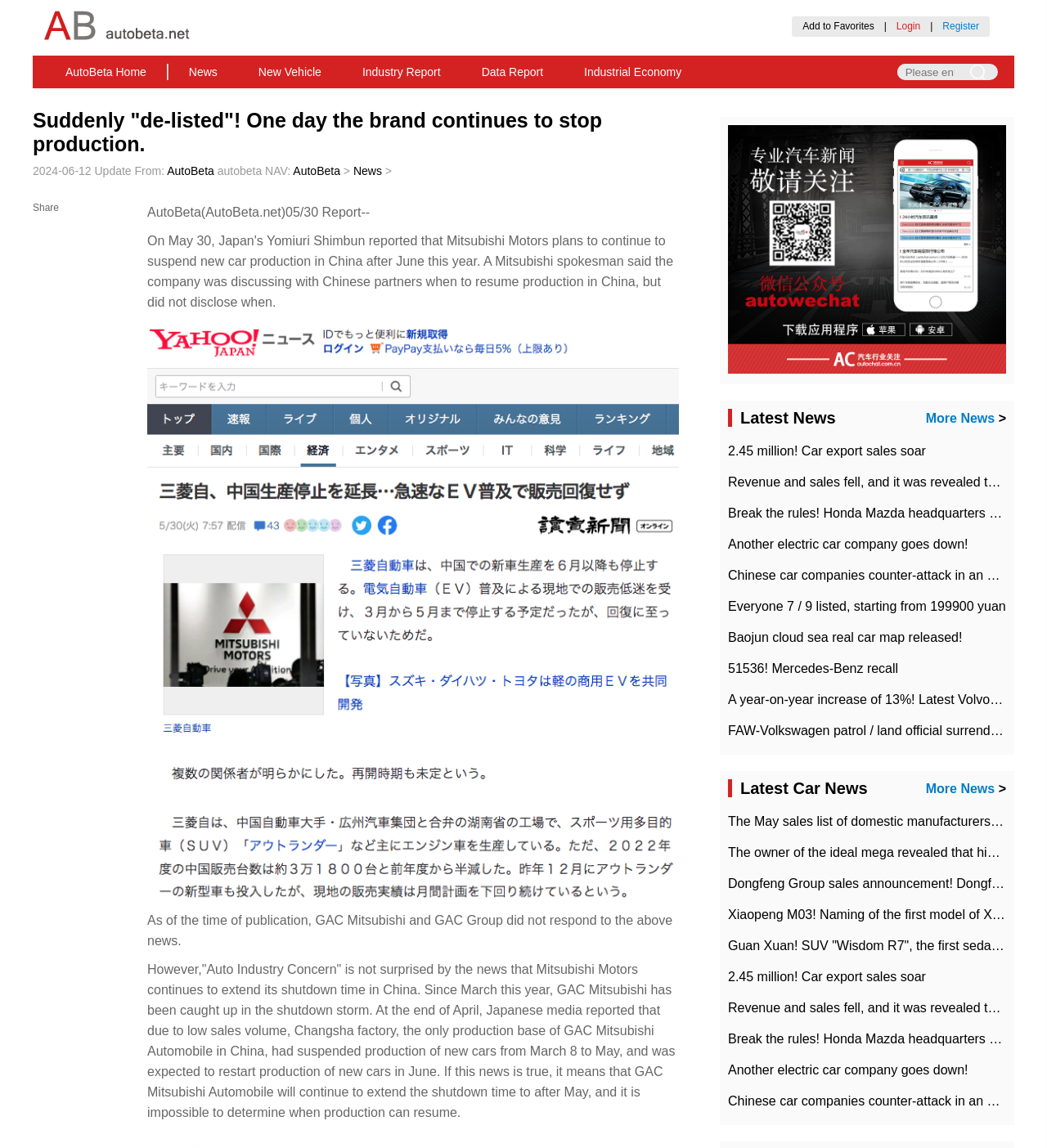Please identify the bounding box coordinates for the region that you need to click to follow this instruction: "Add to Favorites".

[0.767, 0.018, 0.835, 0.028]